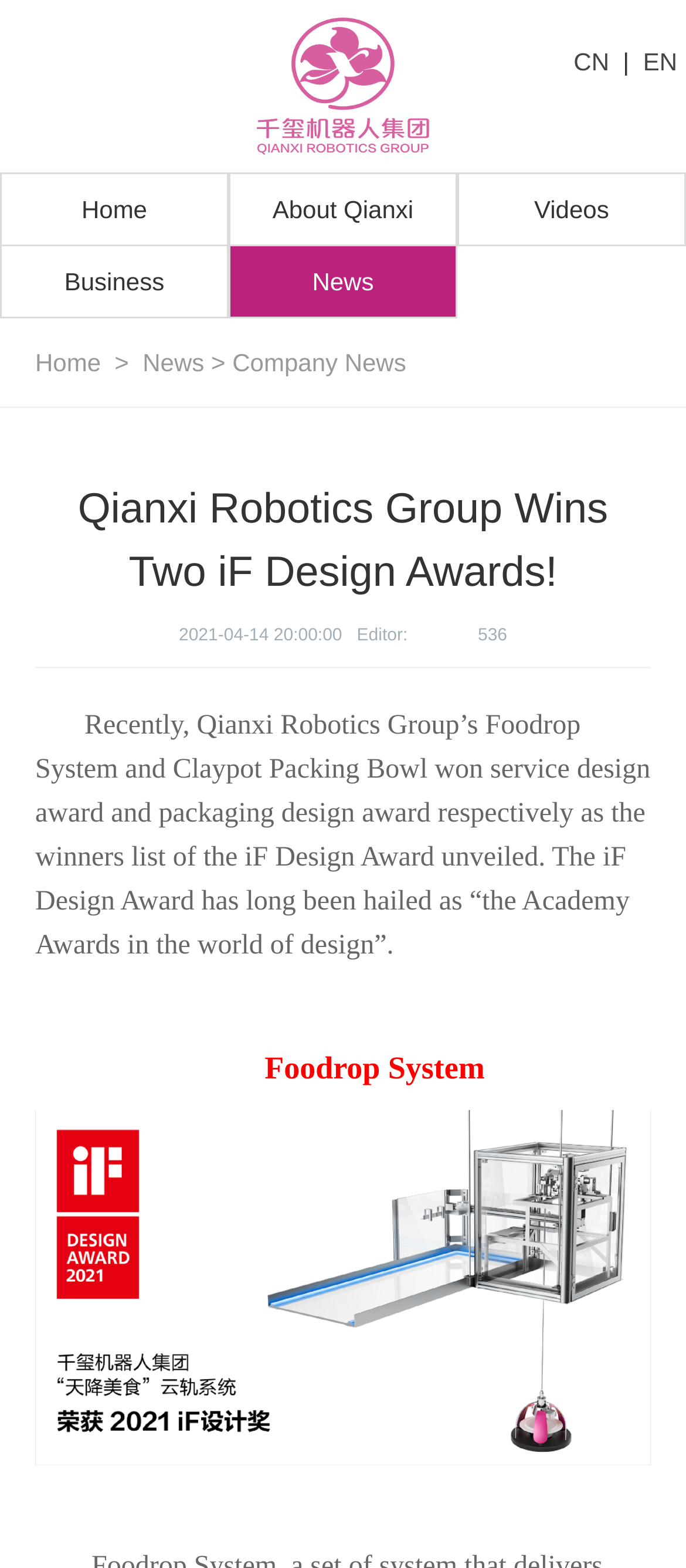Please give the bounding box coordinates of the area that should be clicked to fulfill the following instruction: "Check the image of the award". The coordinates should be in the format of four float numbers from 0 to 1, i.e., [left, top, right, bottom].

[0.051, 0.708, 0.949, 0.935]